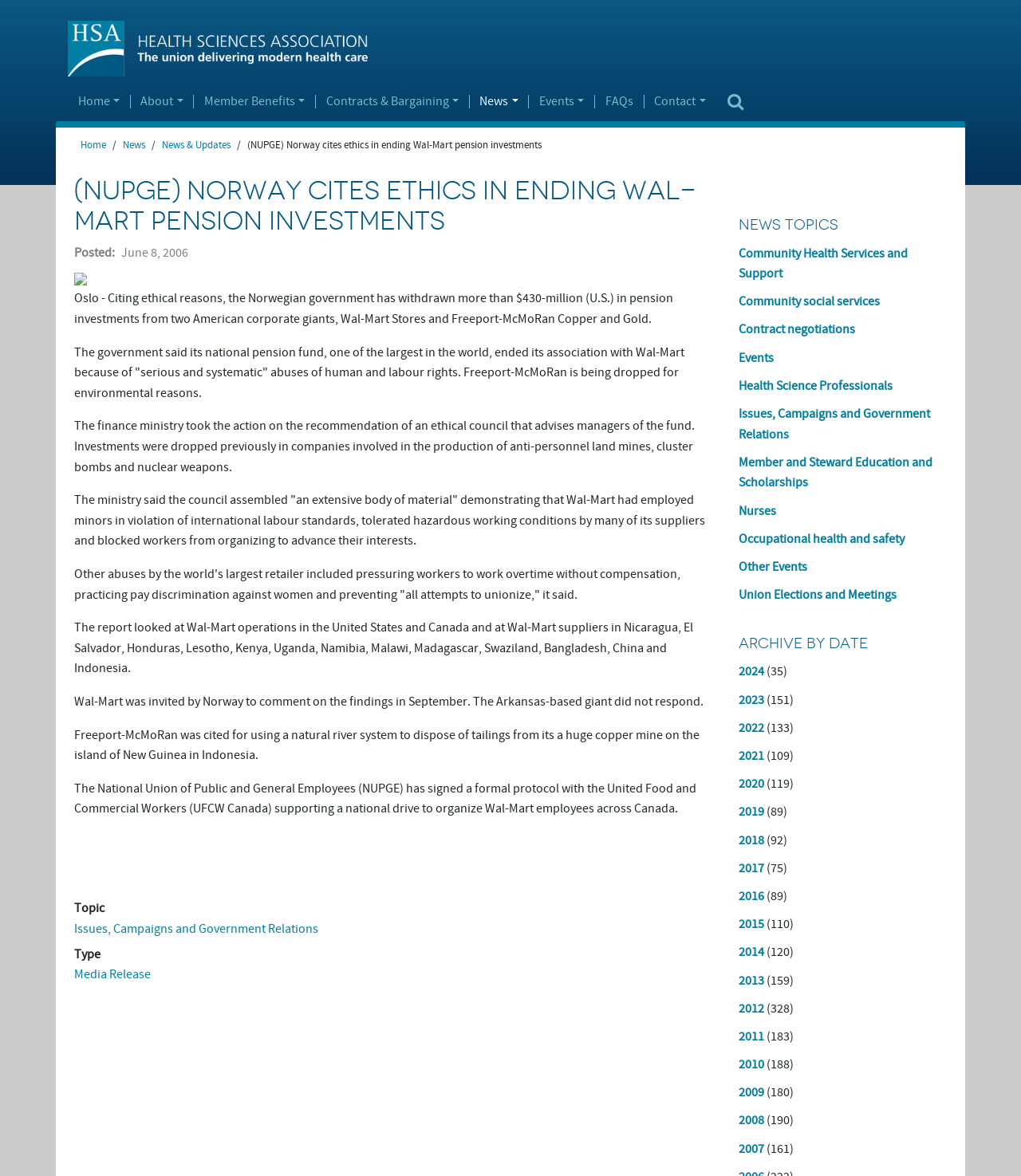Provide a single word or phrase to answer the given question: 
What is the date of the news article?

June 8, 2006